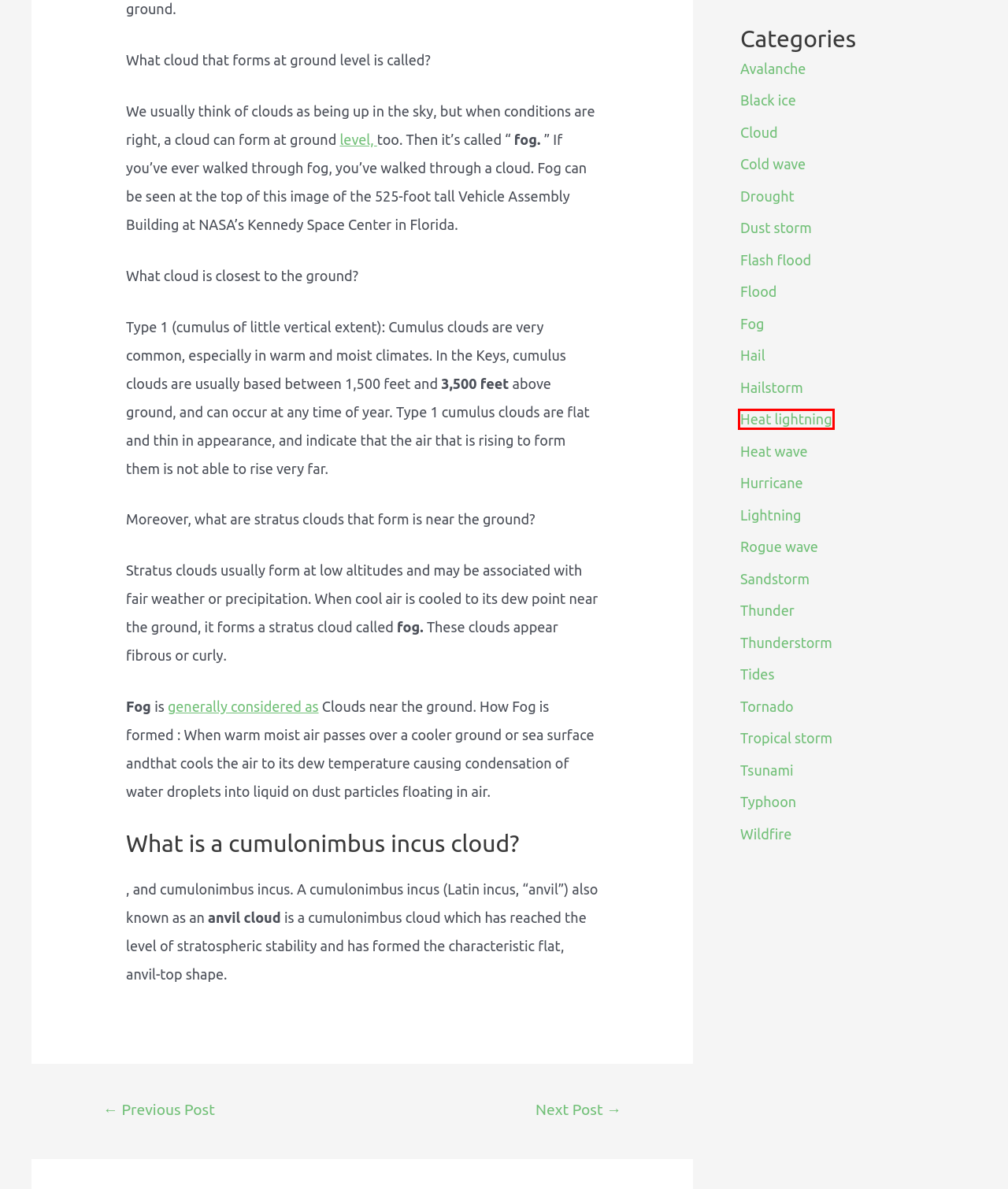You are presented with a screenshot of a webpage containing a red bounding box around an element. Determine which webpage description best describes the new webpage after clicking on the highlighted element. Here are the candidates:
A. Cold wave - EarthProfessor
B. Tsunami - EarthProfessor
C. Flood - EarthProfessor
D. Can clouds touch the ground? - EarthProfessor
E. Heat lightning - EarthProfessor
F. Sandstorm - EarthProfessor
G. Thunder - EarthProfessor
H. Rogue wave - EarthProfessor

E